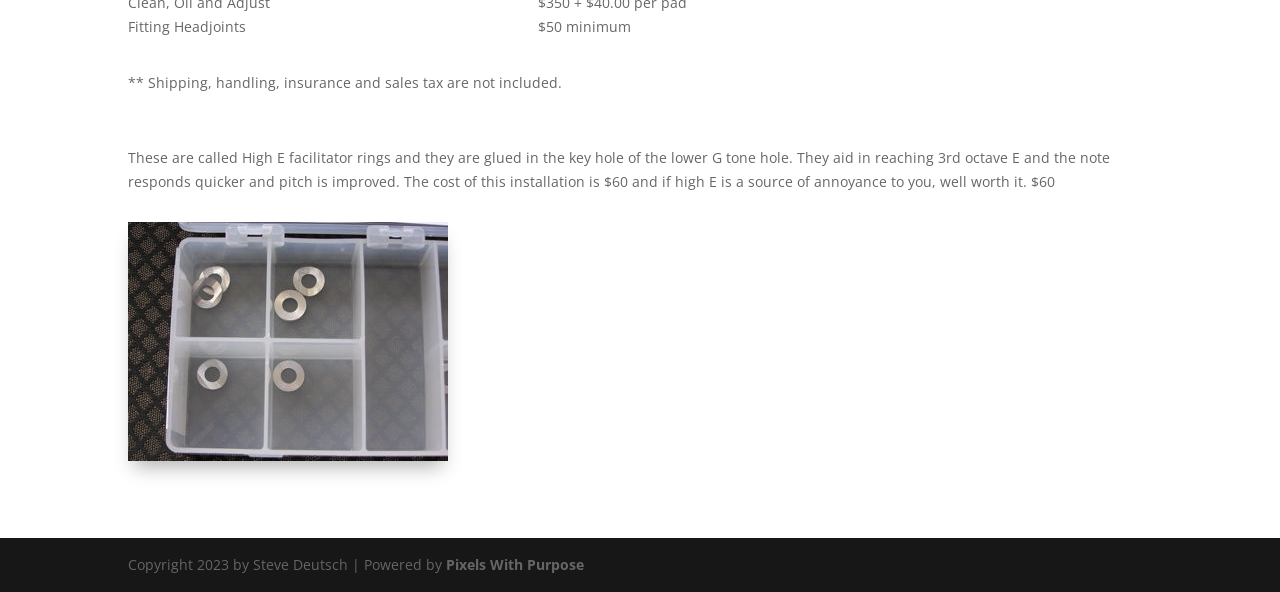Based on the image, give a detailed response to the question: What is the purpose of High E facilitator rings?

According to the webpage, High E facilitator rings are glued in the key hole of the lower G tone hole and they aid in reaching 3rd octave E, making the note respond quicker and improving the pitch.